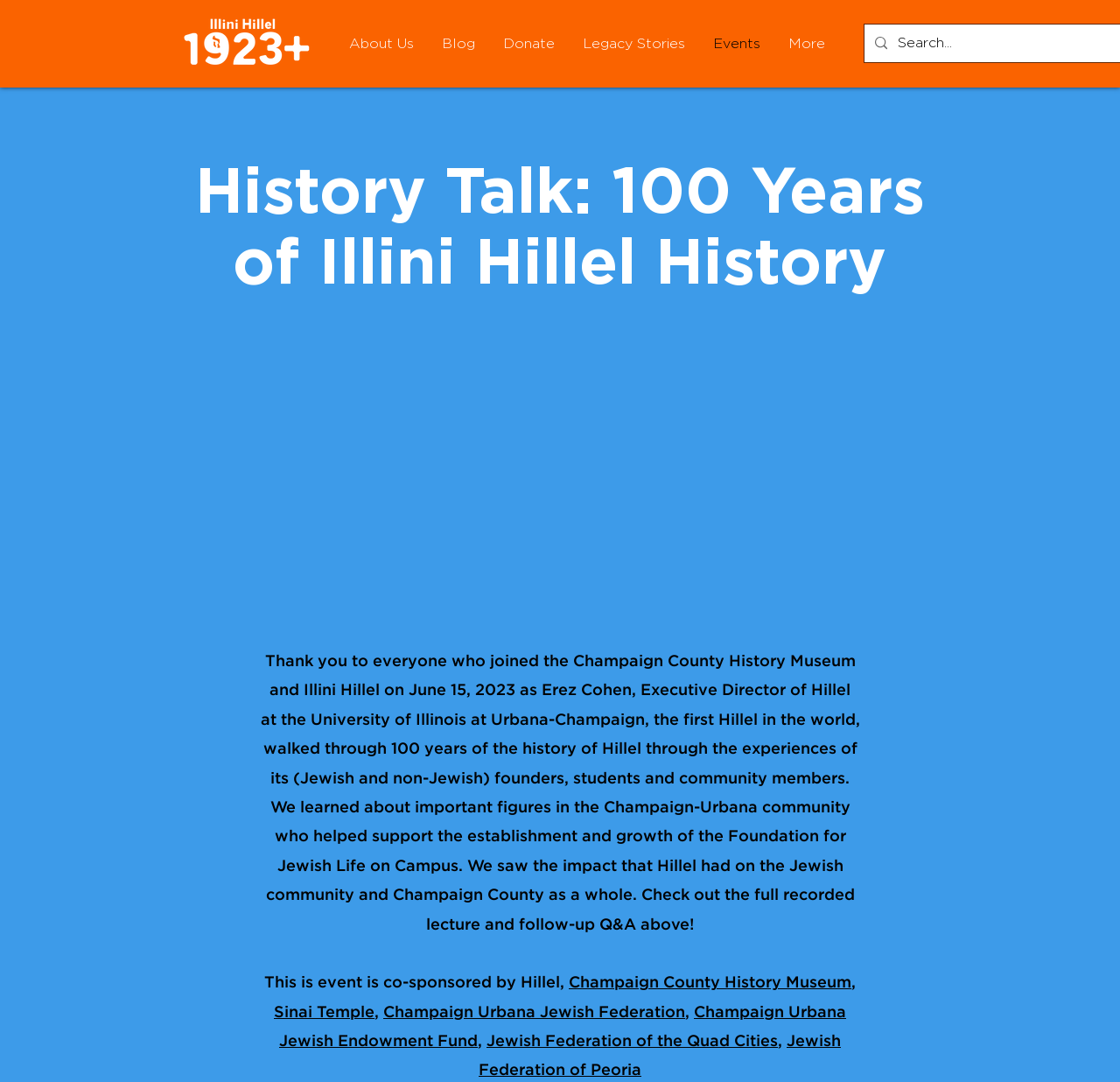Based on the image, please elaborate on the answer to the following question:
Who is the Executive Director of Hillel at the University of Illinois?

The webpage mentions that Erez Cohen, Executive Director of Hillel at the University of Illinois at Urbana-Champaign, walked through 100 years of the history of Hillel during the 'History Talk' event.